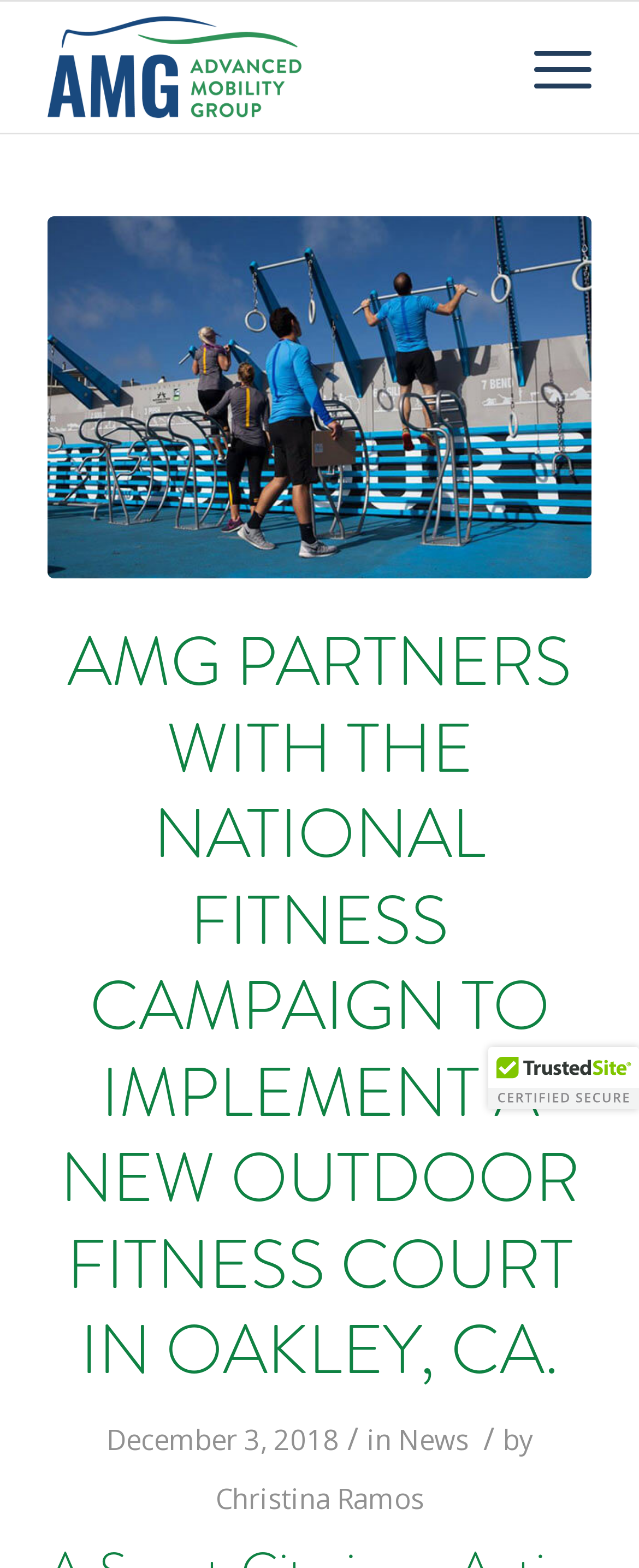From the screenshot, find the bounding box of the UI element matching this description: "News". Supply the bounding box coordinates in the form [left, top, right, bottom], each a float between 0 and 1.

[0.623, 0.905, 0.733, 0.929]